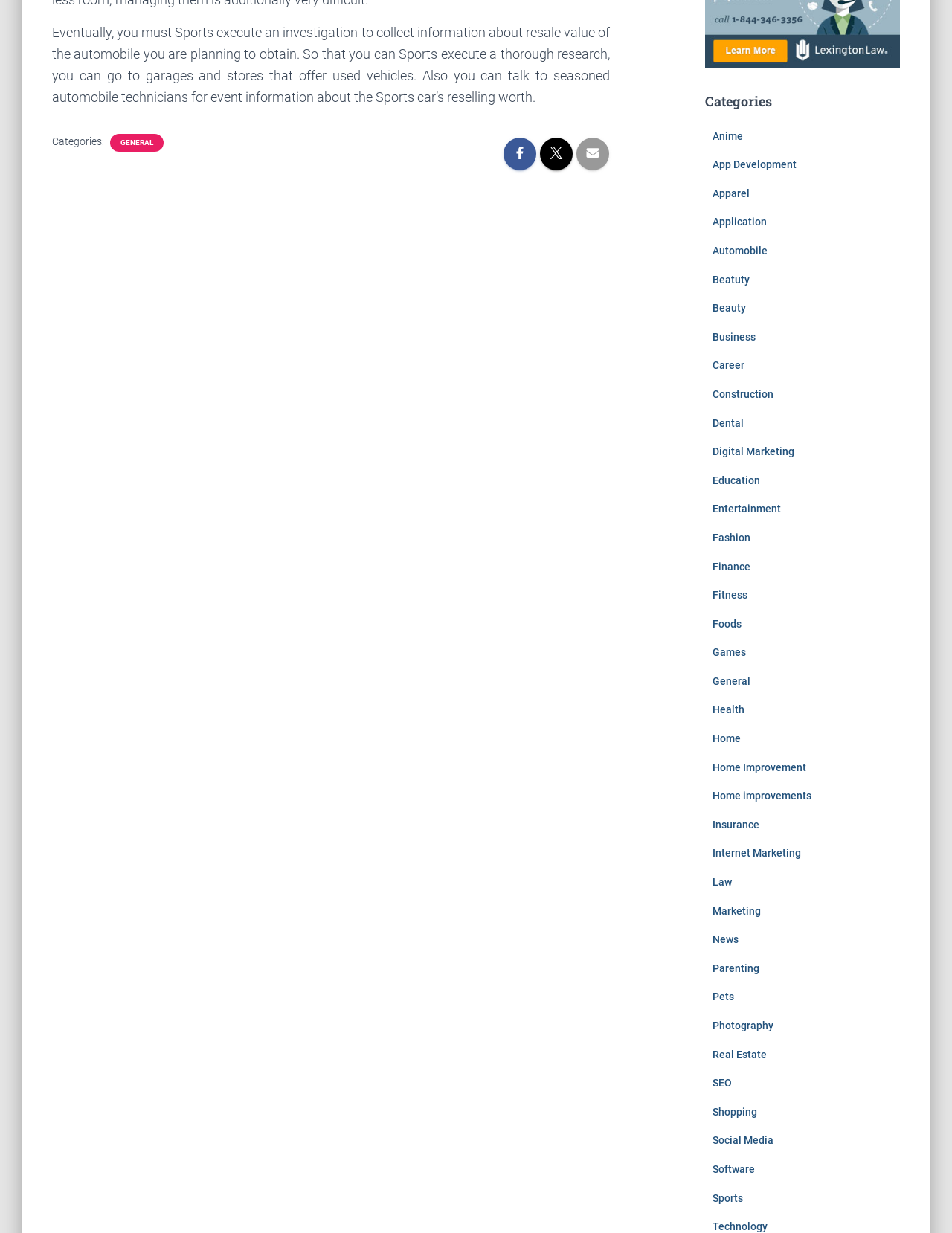From the screenshot, find the bounding box of the UI element matching this description: "Home Improvement". Supply the bounding box coordinates in the form [left, top, right, bottom], each a float between 0 and 1.

[0.748, 0.617, 0.846, 0.627]